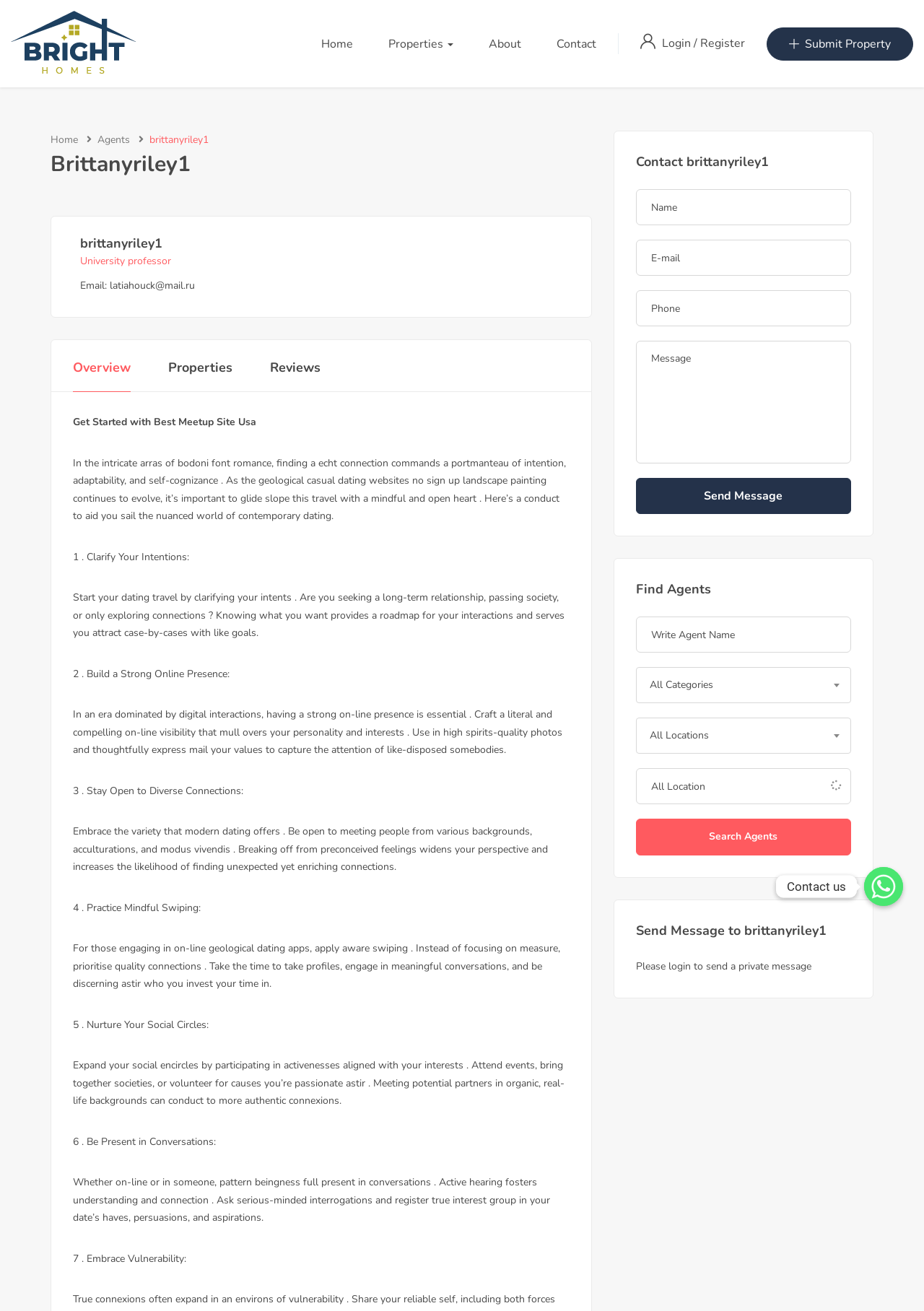How many steps are provided to aid in contemporary dating?
Using the image, respond with a single word or phrase.

7